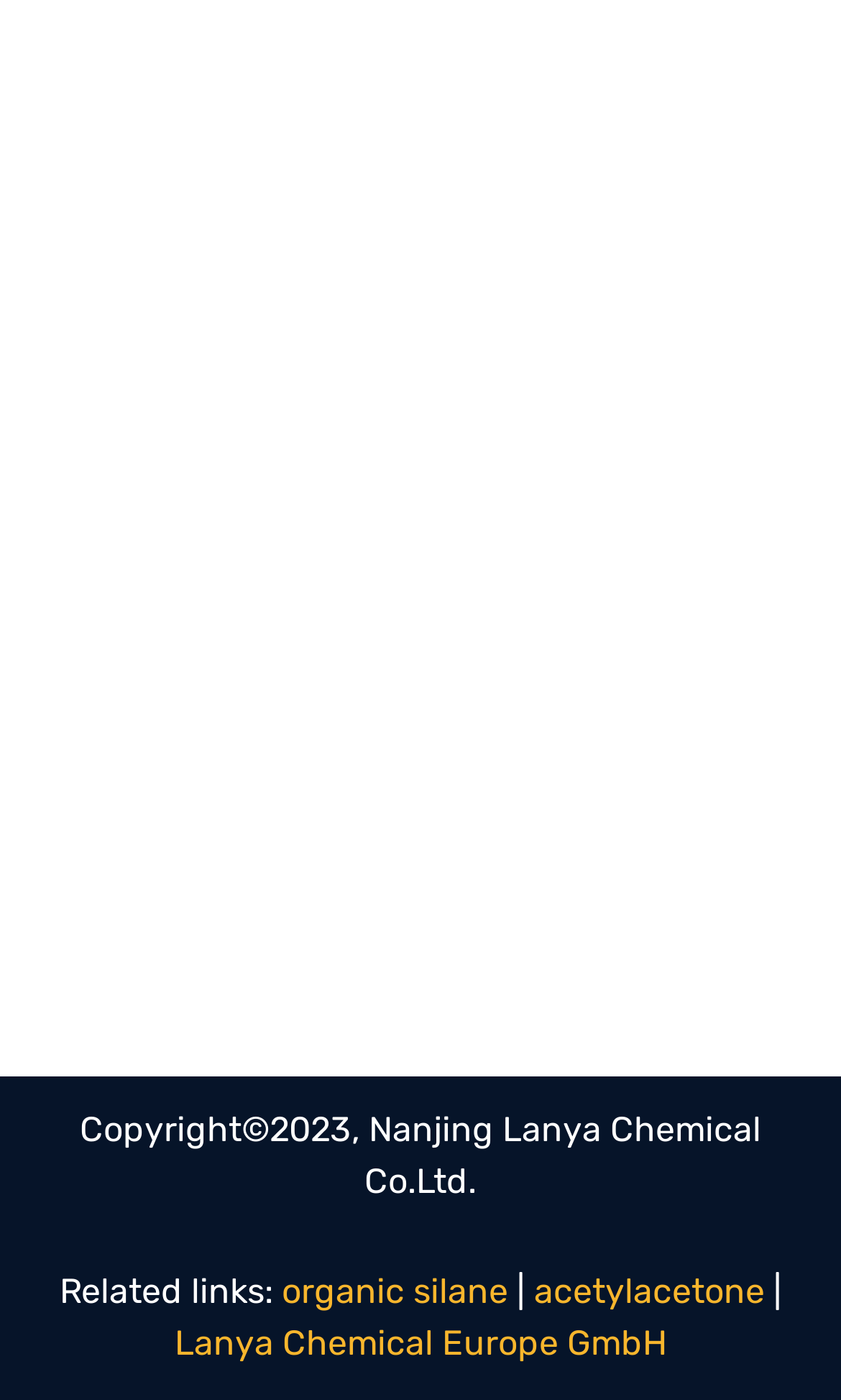Based on the element description: "acetylacetone", identify the bounding box coordinates for this UI element. The coordinates must be four float numbers between 0 and 1, listed as [left, top, right, bottom].

[0.635, 0.908, 0.909, 0.938]